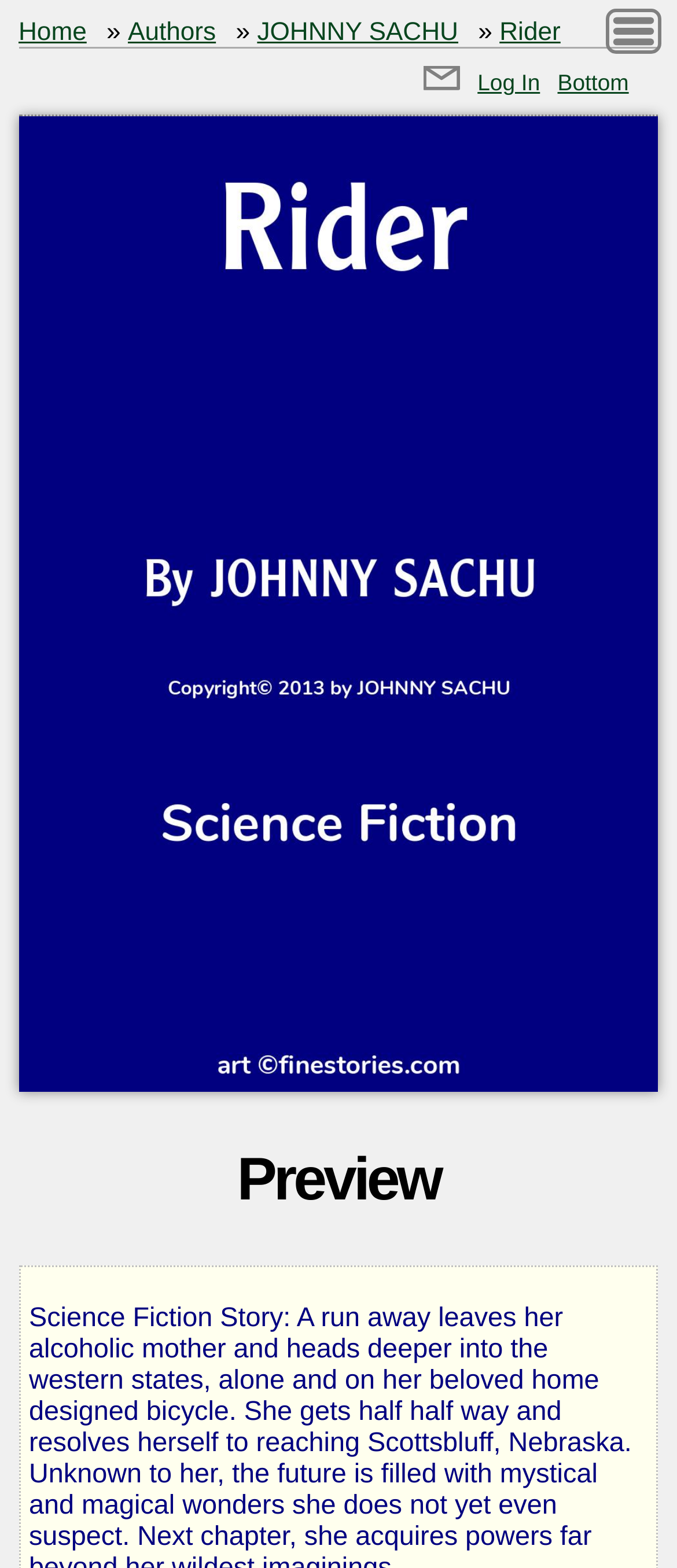Provide a short answer to the following question with just one word or phrase: How many links are there in the top navigation bar?

5